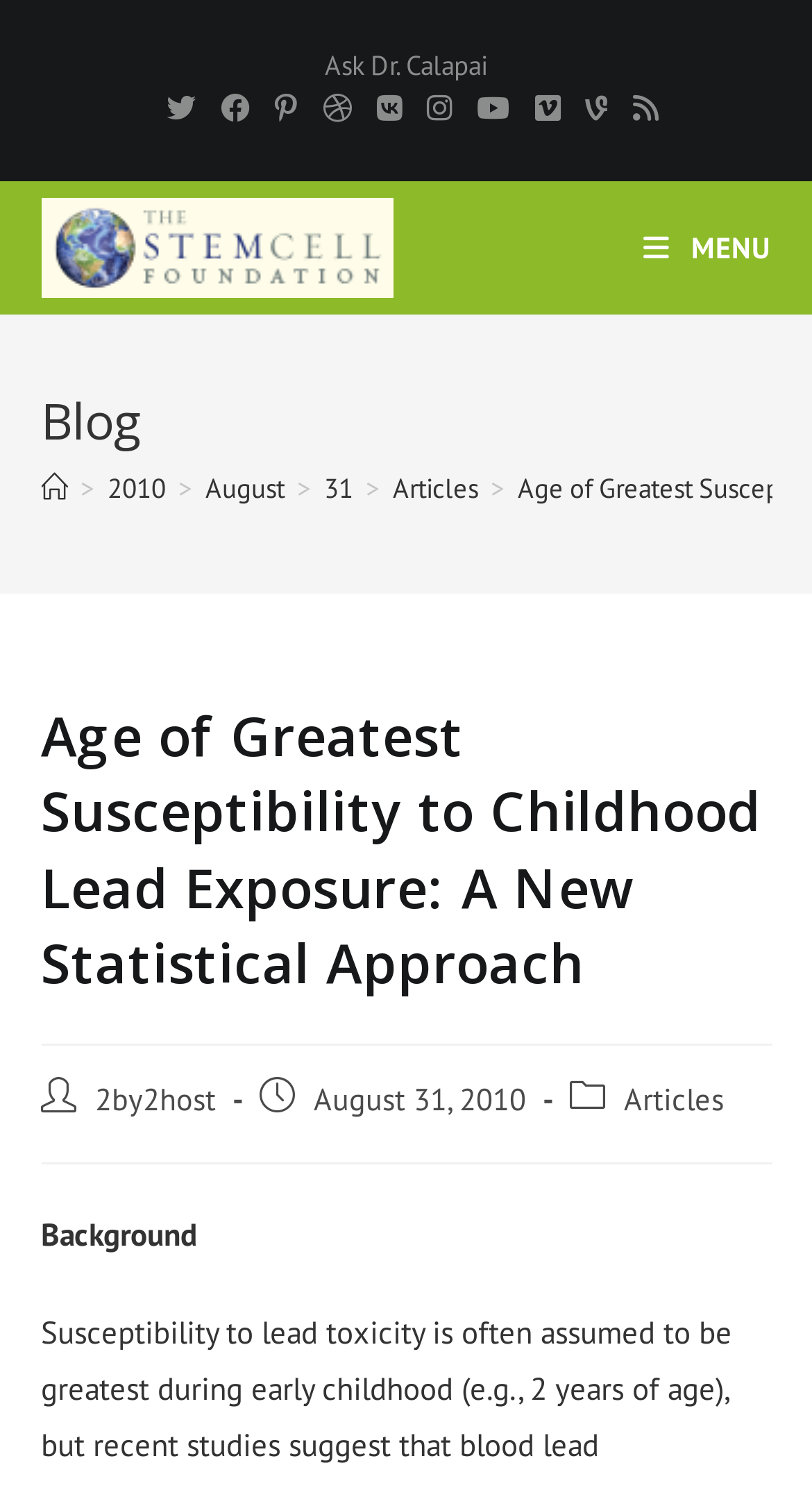Please determine the bounding box coordinates of the clickable area required to carry out the following instruction: "Read Articles". The coordinates must be four float numbers between 0 and 1, represented as [left, top, right, bottom].

[0.483, 0.316, 0.588, 0.34]